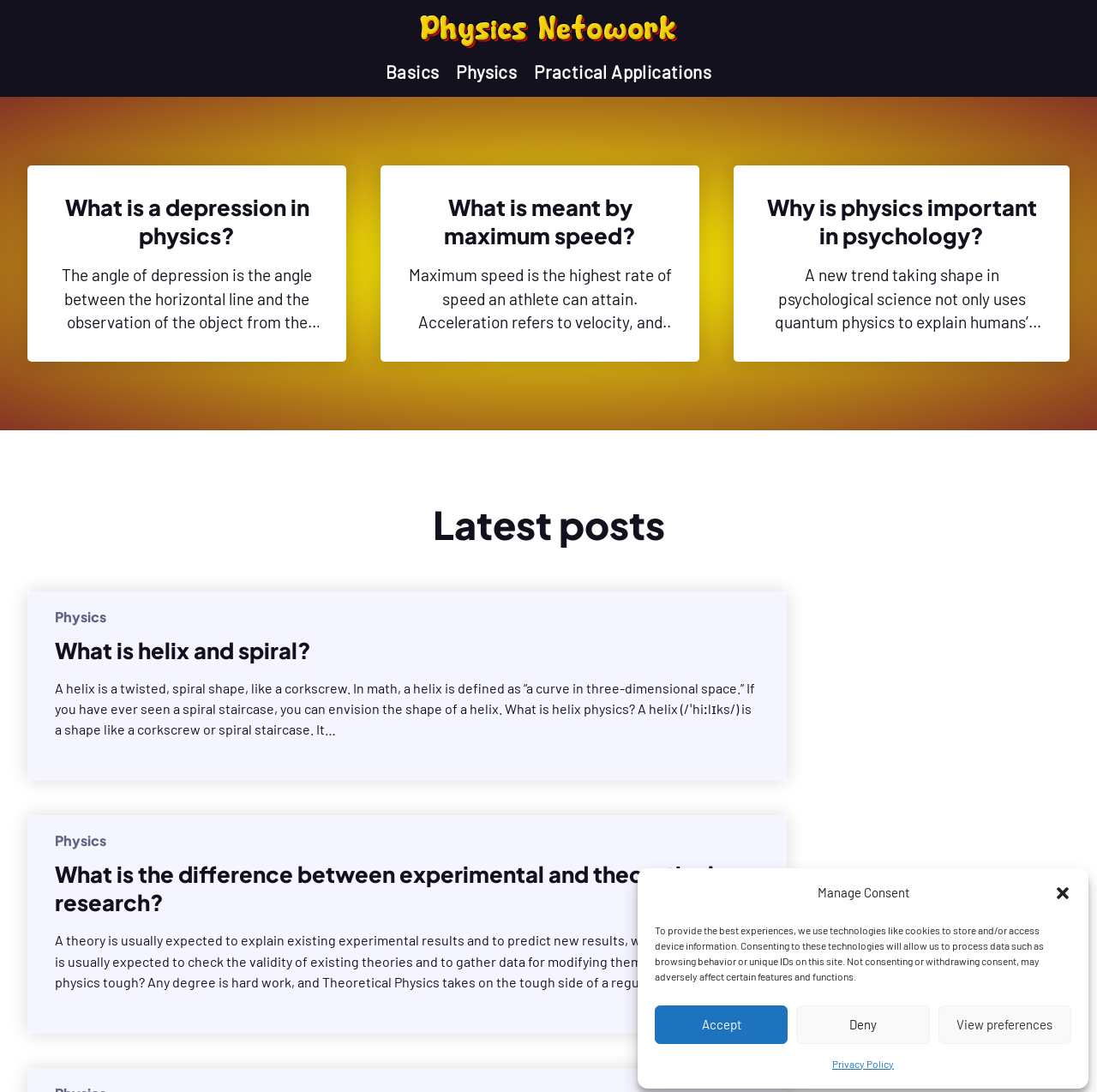Answer the question with a single word or phrase: 
How many main categories are in the header menu?

3